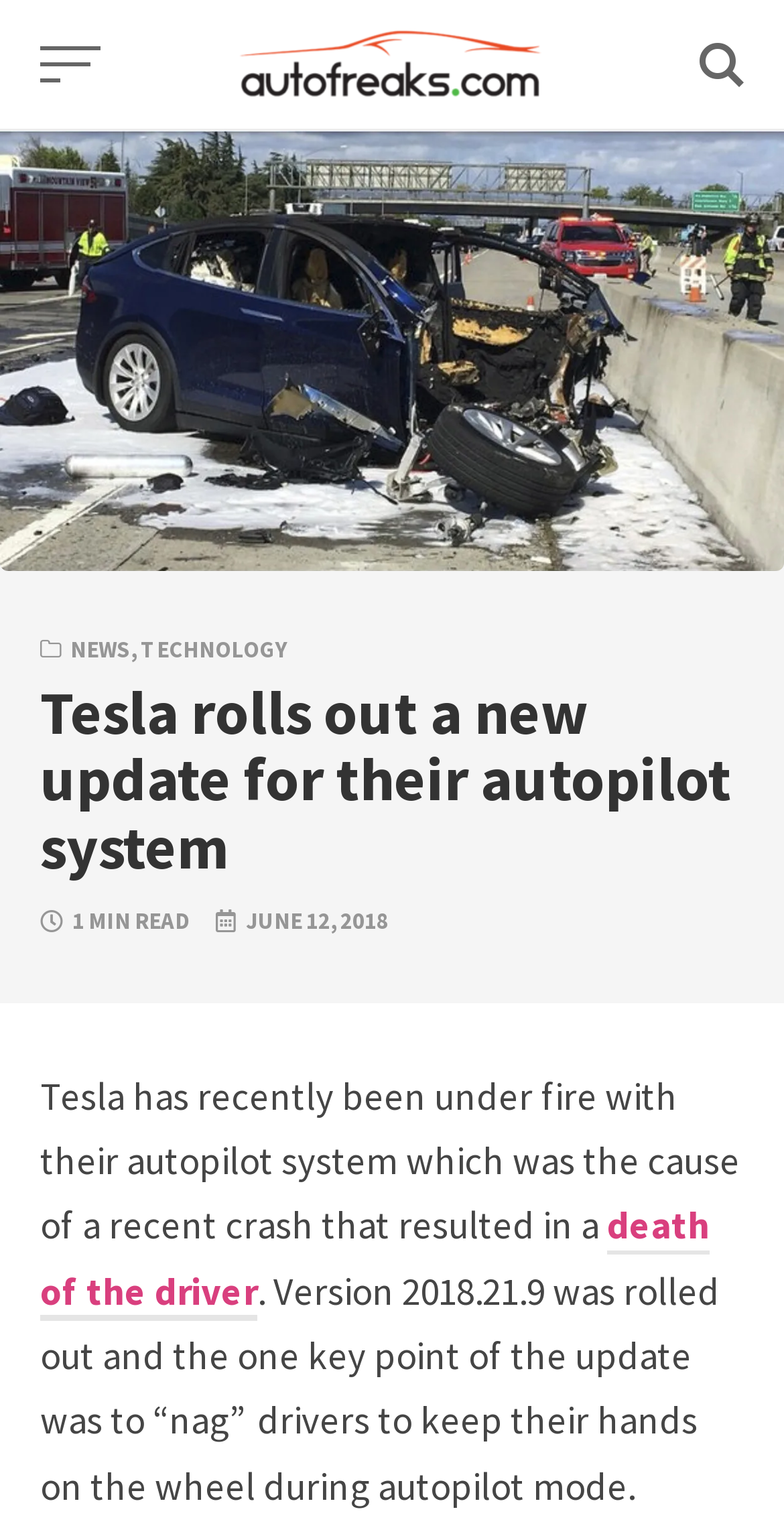Based on the image, give a detailed response to the question: What is the main topic of the article?

I inferred the answer by reading the heading 'Tesla rolls out a new update for their autopilot system' and the subsequent text, which suggests that the article is about Tesla's autopilot system.